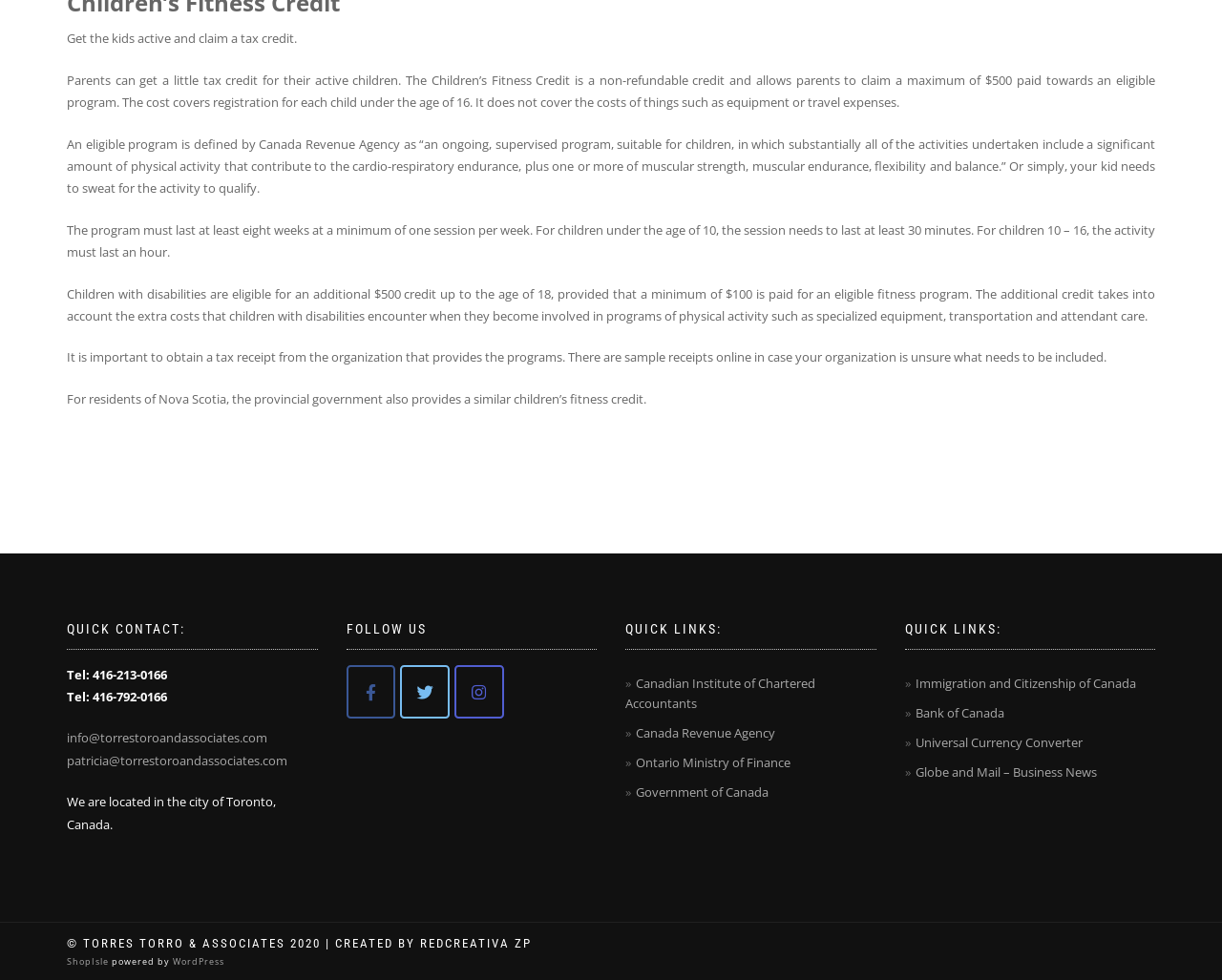Given the description patricia@torrestoroandassociates.com, predict the bounding box coordinates of the UI element. Ensure the coordinates are in the format (top-left x, top-left y, bottom-right x, bottom-right y) and all values are between 0 and 1.

[0.055, 0.767, 0.235, 0.785]